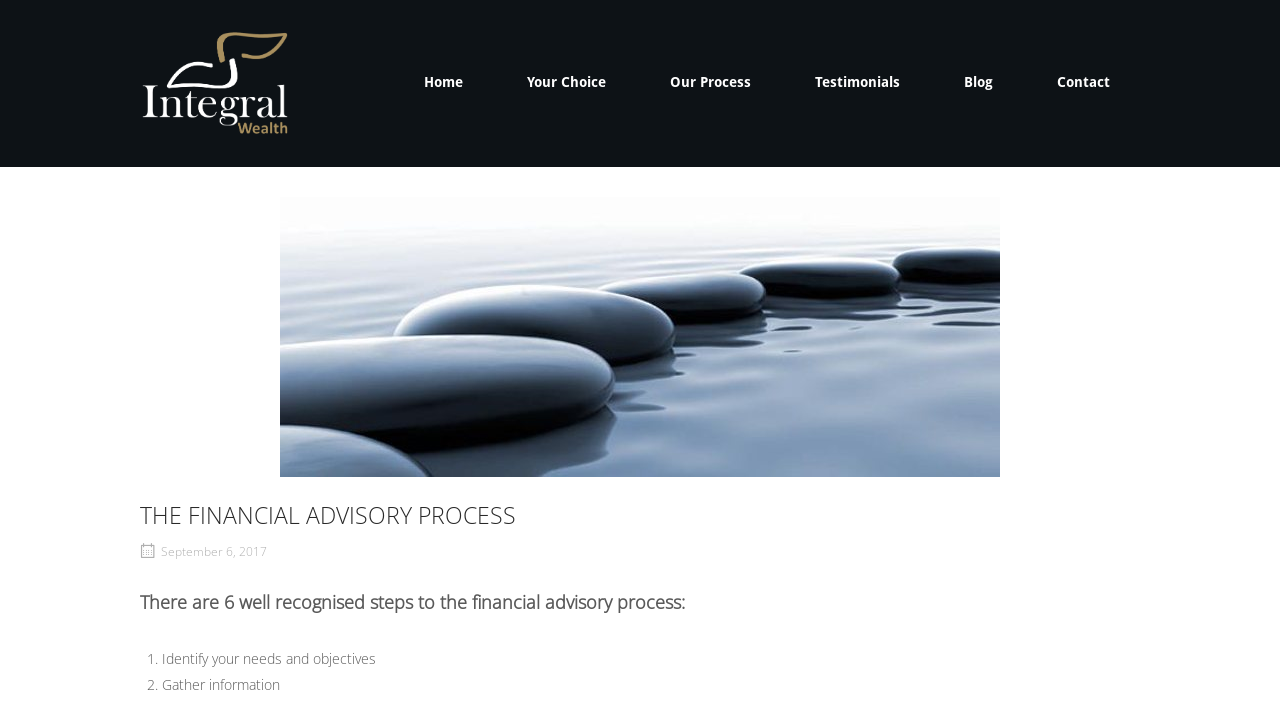Use the details in the image to answer the question thoroughly: 
What is the date mentioned on the webpage?

The webpage contains a link with the text 'September 6, 2017', which is likely a date related to the content or publication of the webpage.